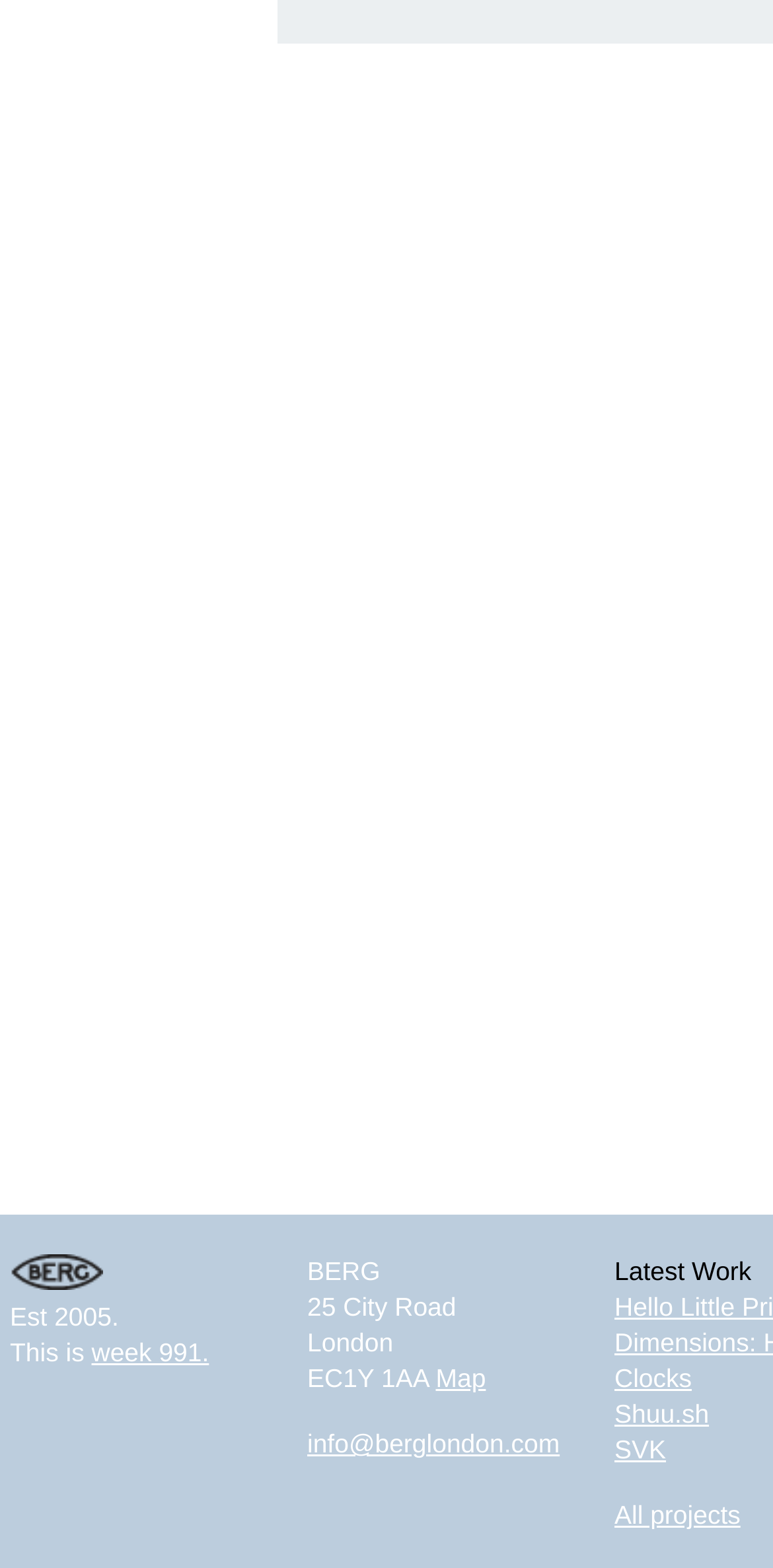Based on the element description: "week 991.", identify the UI element and provide its bounding box coordinates. Use four float numbers between 0 and 1, [left, top, right, bottom].

[0.118, 0.853, 0.27, 0.872]